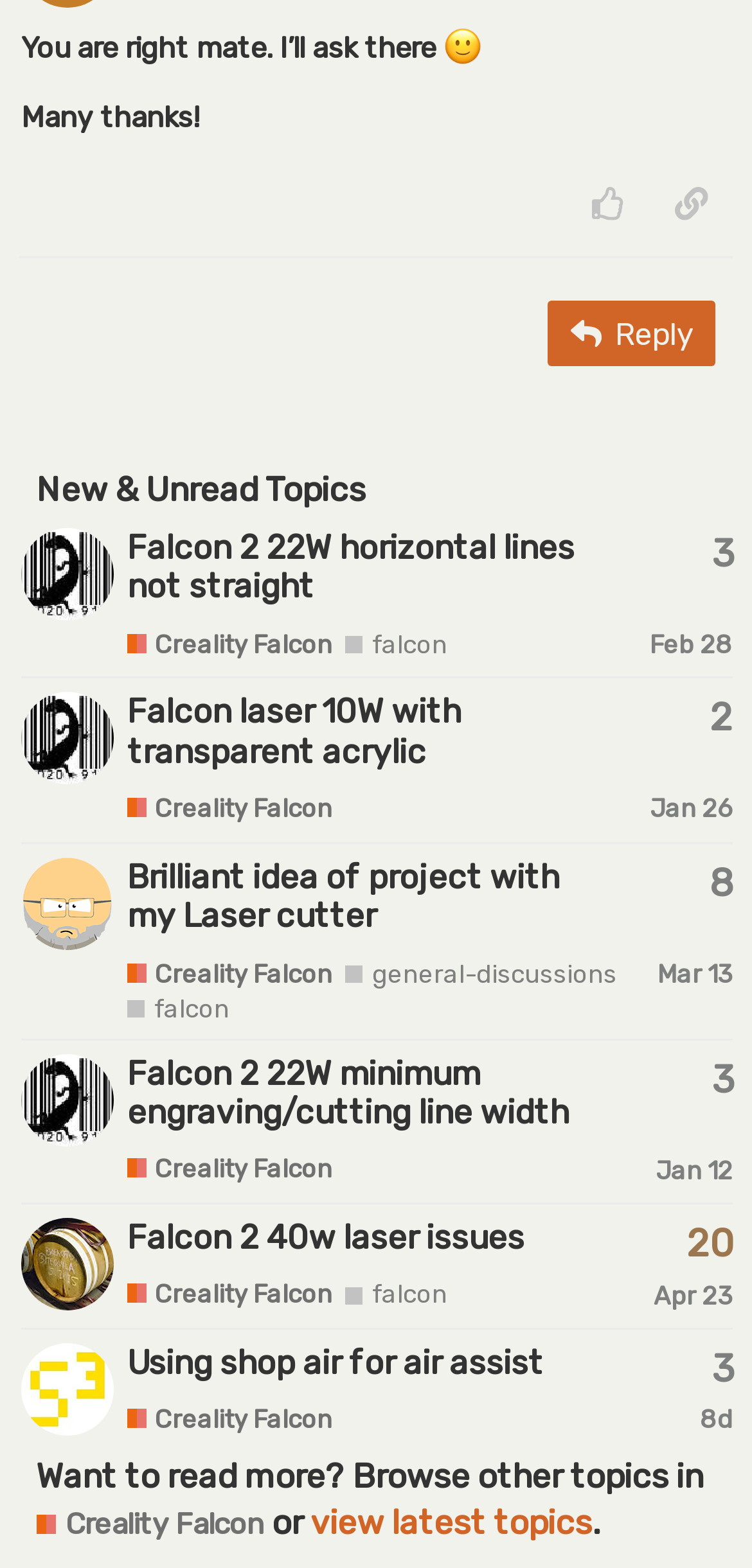What is the topic of the first post?
Please provide a single word or phrase based on the screenshot.

Falcon 2 22W horizontal lines not straight